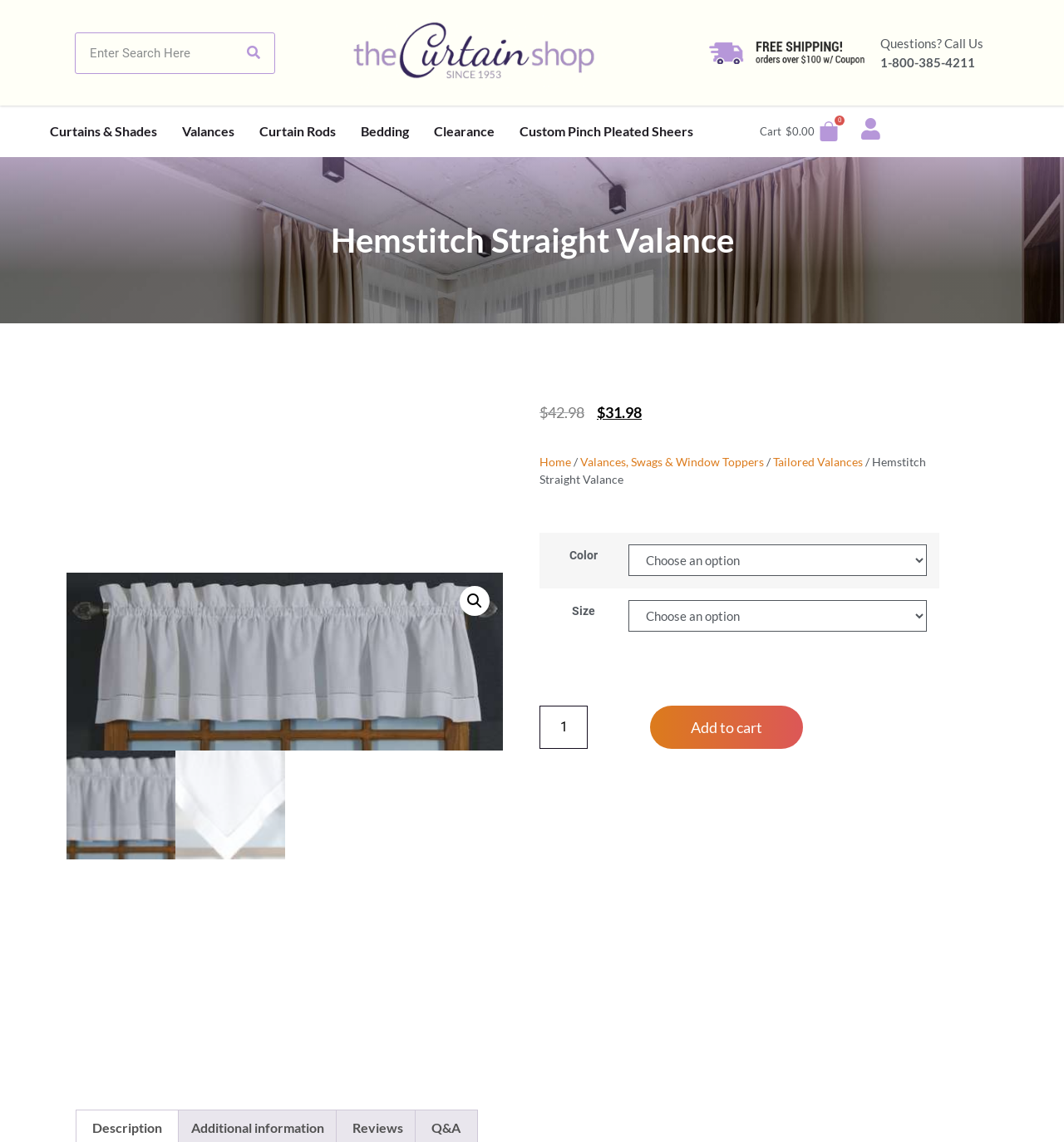Bounding box coordinates are specified in the format (top-left x, top-left y, bottom-right x, bottom-right y). All values are floating point numbers bounded between 0 and 1. Please provide the bounding box coordinate of the region this sentence describes: Custom Pinch Pleated Sheers

[0.488, 0.099, 0.652, 0.132]